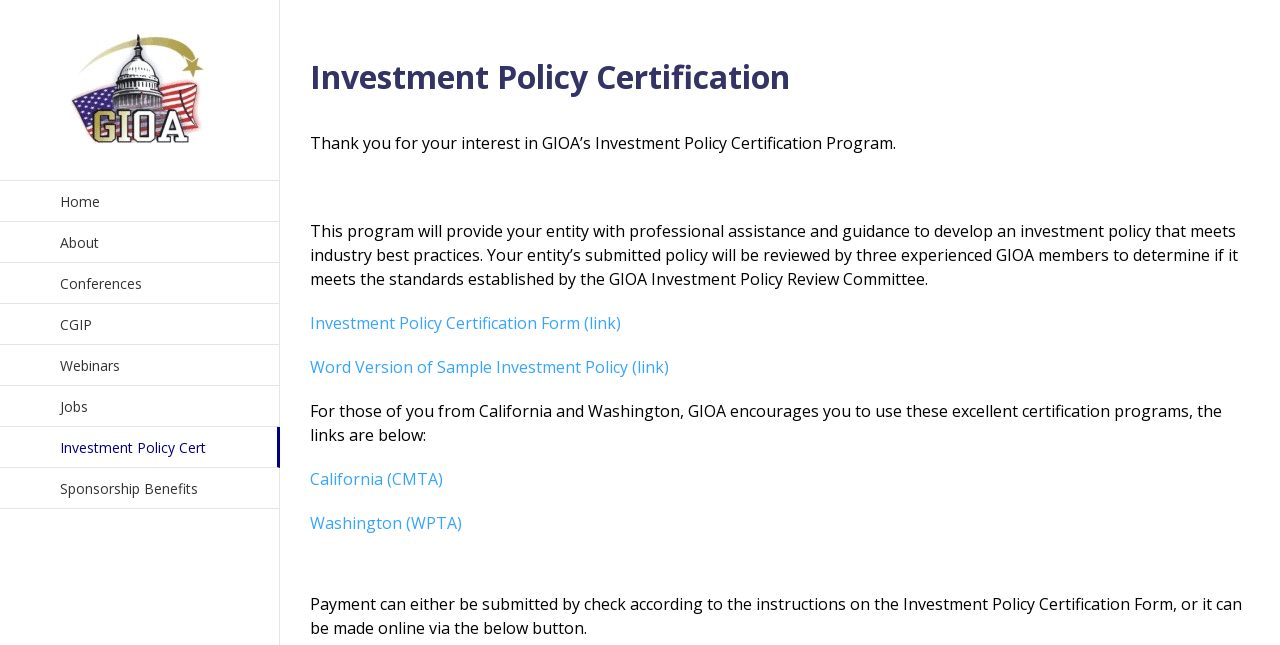What is the purpose of the Investment Policy Certification Program?
Look at the image and provide a detailed response to the question.

The purpose of the Investment Policy Certification Program can be found in the static text element with the text 'This program will provide your entity with professional assistance and guidance to develop an investment policy that meets industry best practices.' This text explains that the program is designed to help entities develop an investment policy.